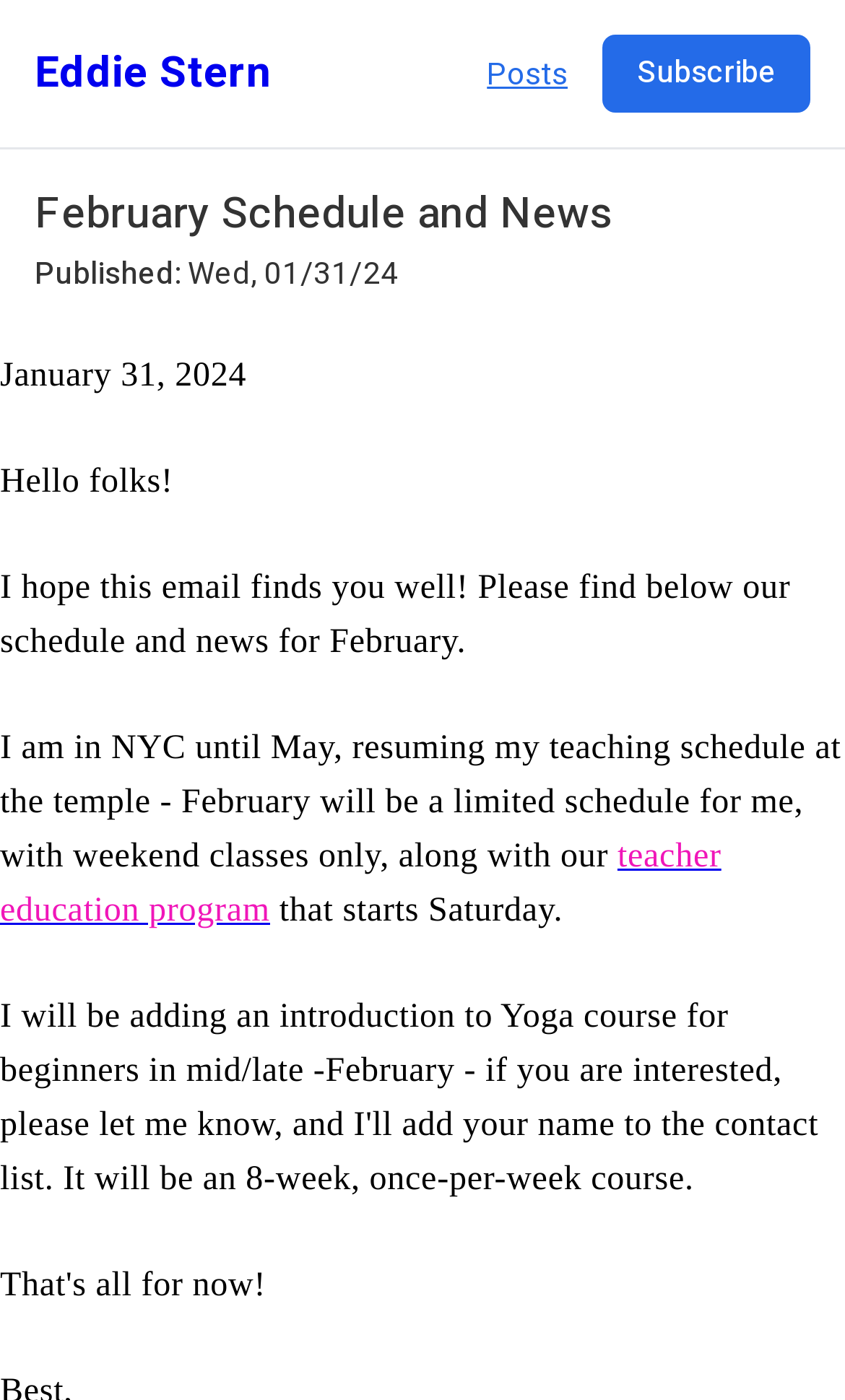Construct a comprehensive description capturing every detail on the webpage.

The webpage appears to be a personal blog or newsletter, with the title "February Schedule and News" prominently displayed at the top. Below the title, there is a heading with the name "Eddie Stern", which is also a clickable link. 

To the right of the title, there are two links: "Posts" and a "Subscribe" button. The "Subscribe" button is positioned at the top-right corner of the page.

Further down, there is a section with a "Published" label, followed by the date "Wed, 01/31/24". 

The main content of the page seems to be a newsletter or email, with a greeting and an introduction to the schedule and news for February. The author mentions being in NYC until May.

At the bottom of the page, there is a link to a "teacher education program".